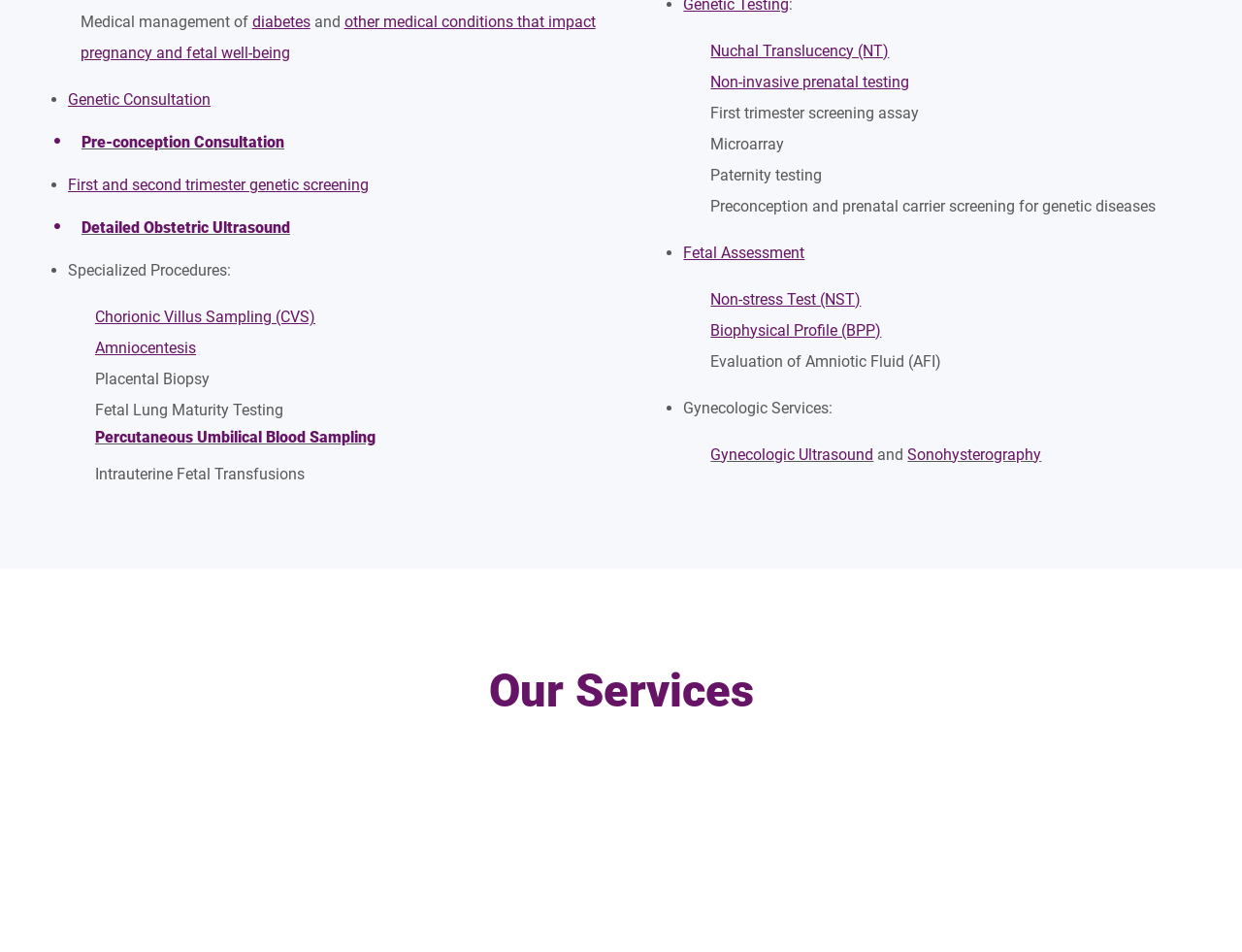Given the following UI element description: "Nuchal Translucency (NT)", find the bounding box coordinates in the webpage screenshot.

[0.569, 0.044, 0.716, 0.063]